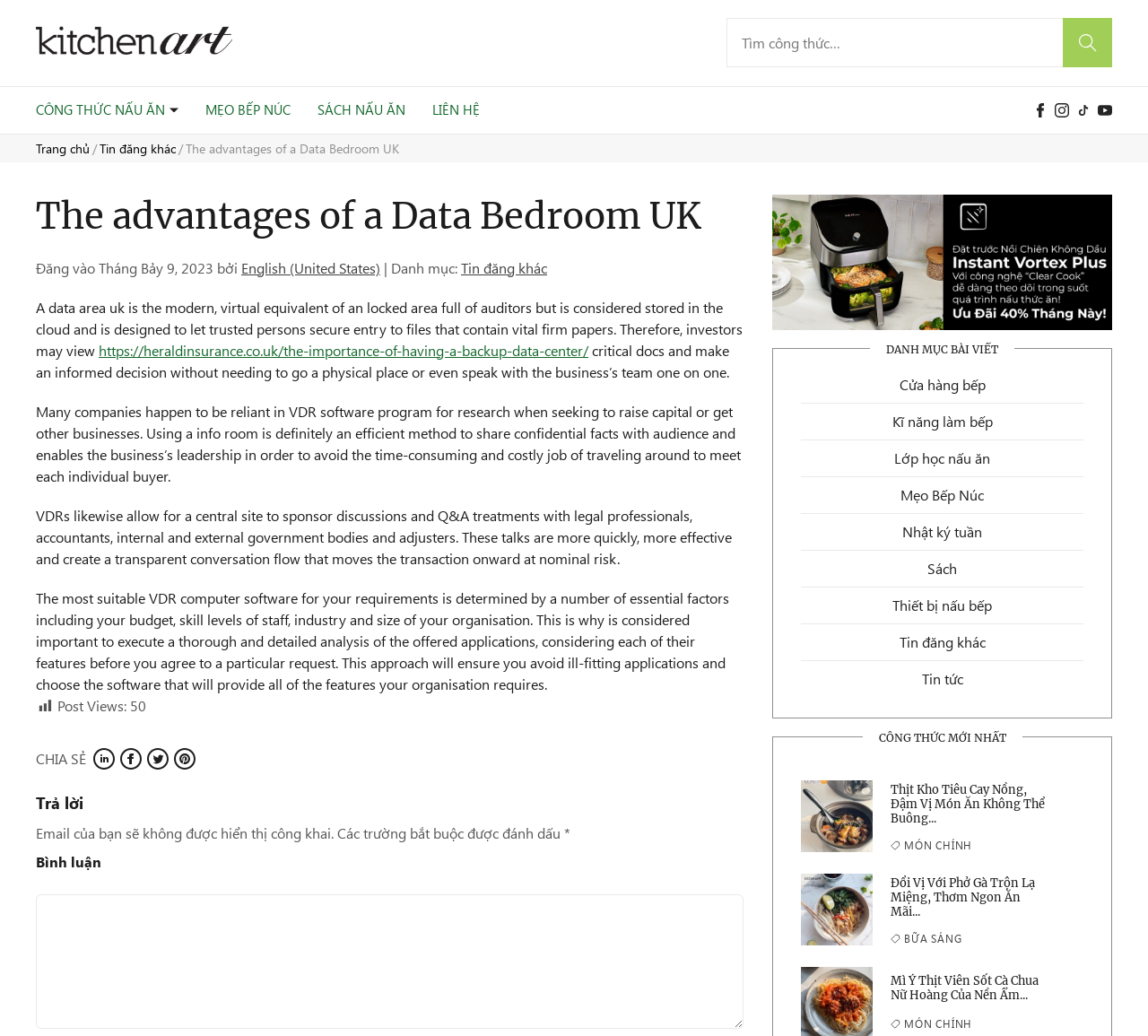Find the bounding box coordinates for the element that must be clicked to complete the instruction: "View the latest cooking recipe". The coordinates should be four float numbers between 0 and 1, indicated as [left, top, right, bottom].

[0.698, 0.753, 0.944, 0.826]